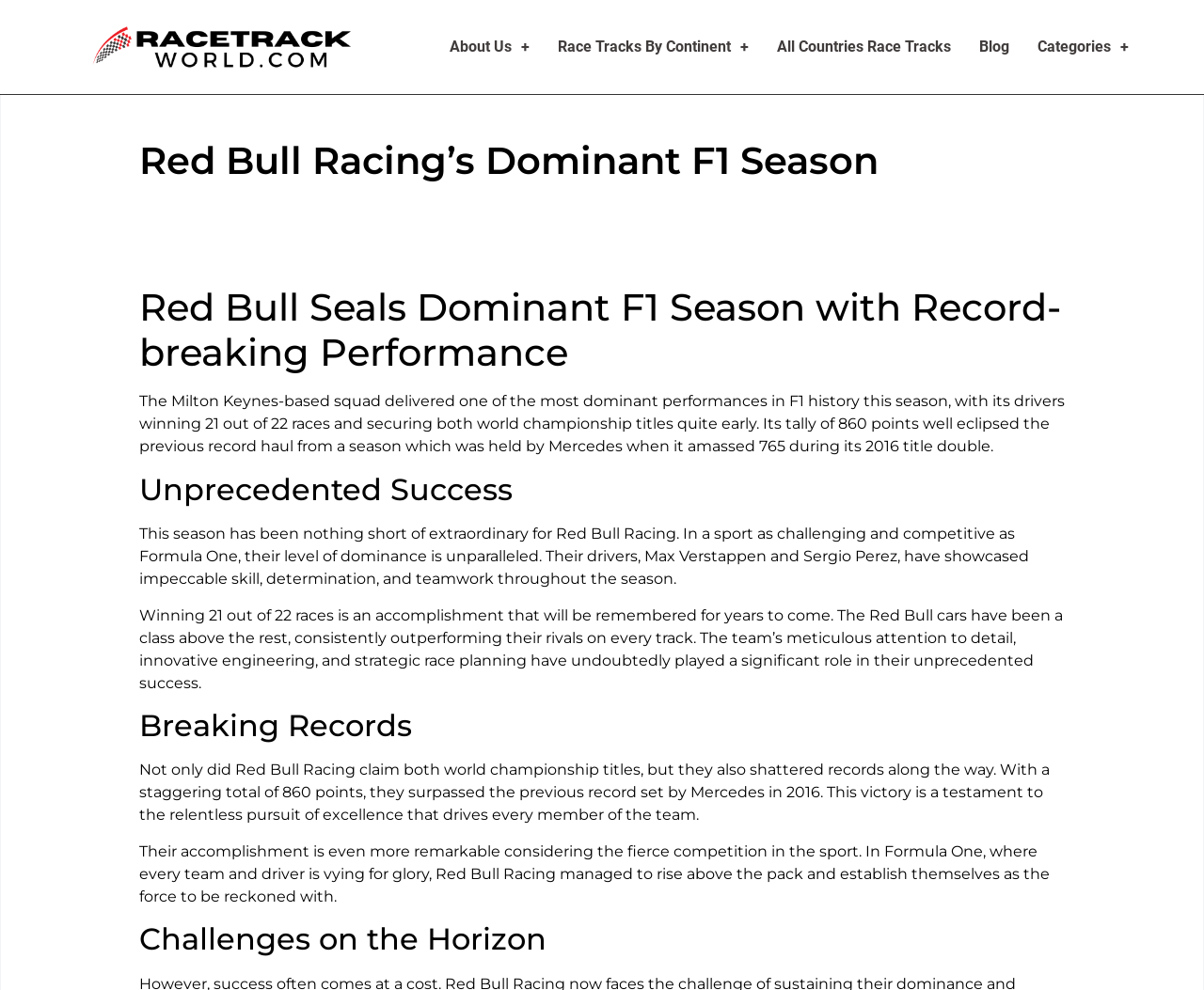What is the total number of points Red Bull Racing scored in the season?
Refer to the screenshot and deliver a thorough answer to the question presented.

The answer can be found in the StaticText element with the text 'Not only did Red Bull Racing claim both world championship titles, but they also shattered records along the way. With a staggering total of 860 points, they surpassed the previous record set by Mercedes in 2016.' which mentions the total number of points scored by Red Bull Racing.